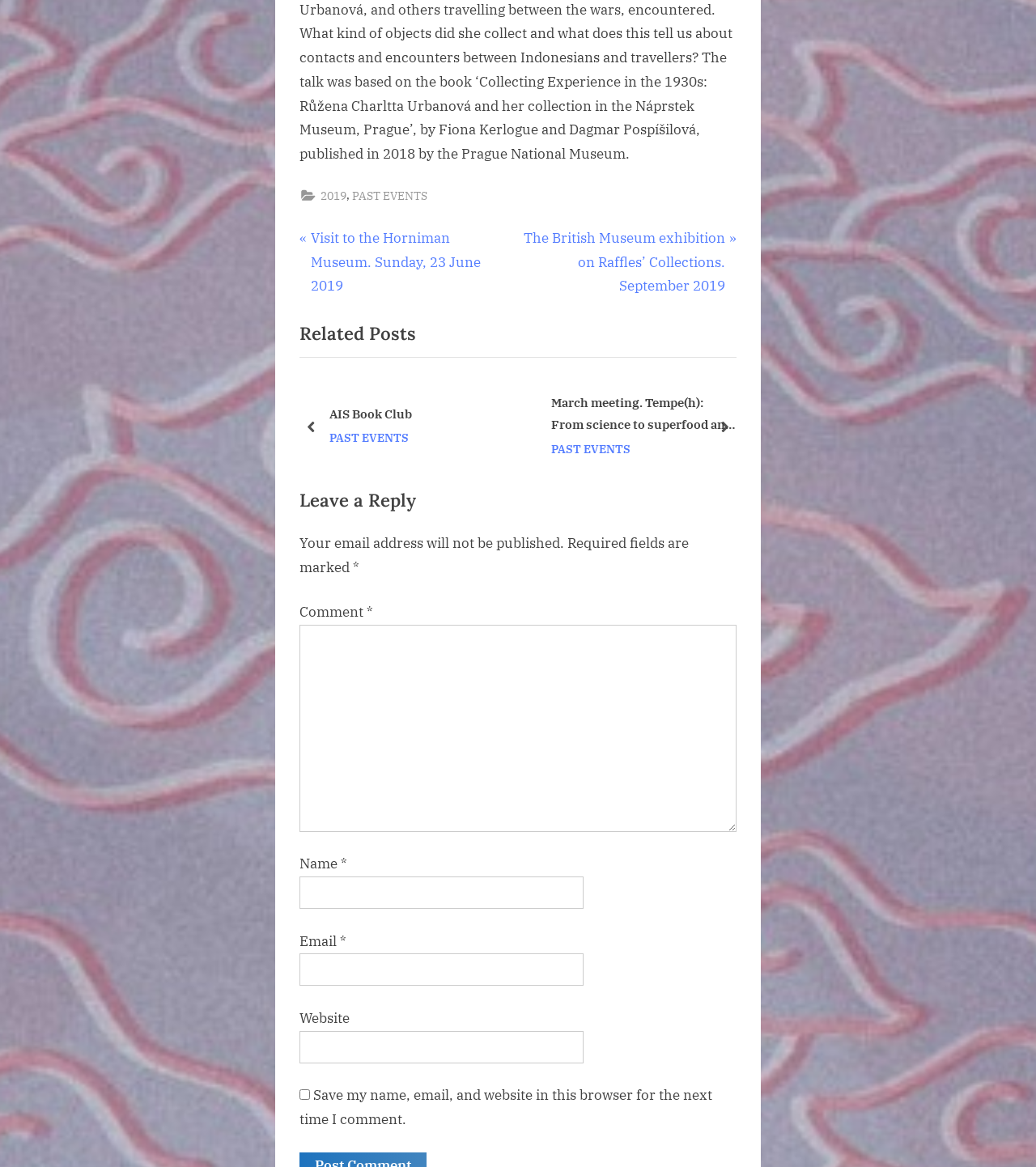How many navigation buttons are there?
Answer the question with just one word or phrase using the image.

2